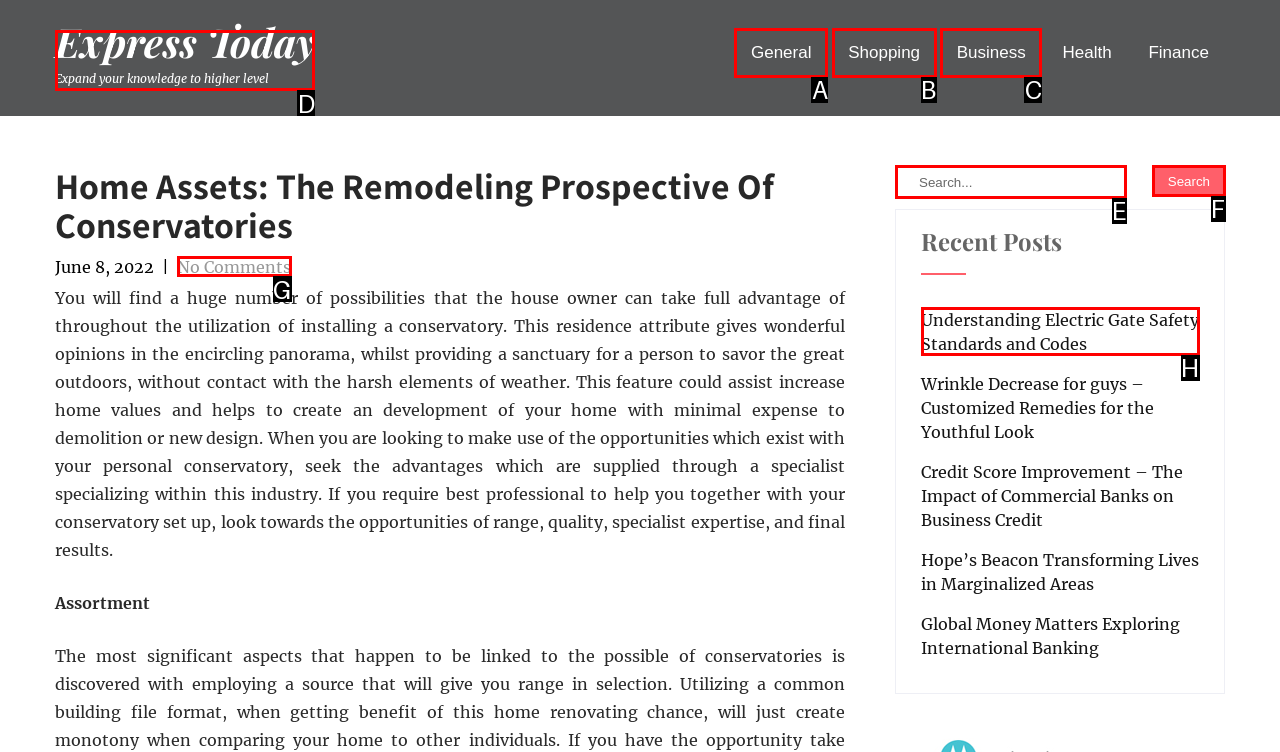Figure out which option to click to perform the following task: Select the '2 of 6' slide
Provide the letter of the correct option in your response.

None